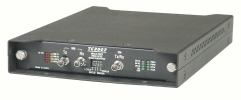Respond with a single word or phrase for the following question: 
What is the maximum distance supported by the TC3007?

50 km